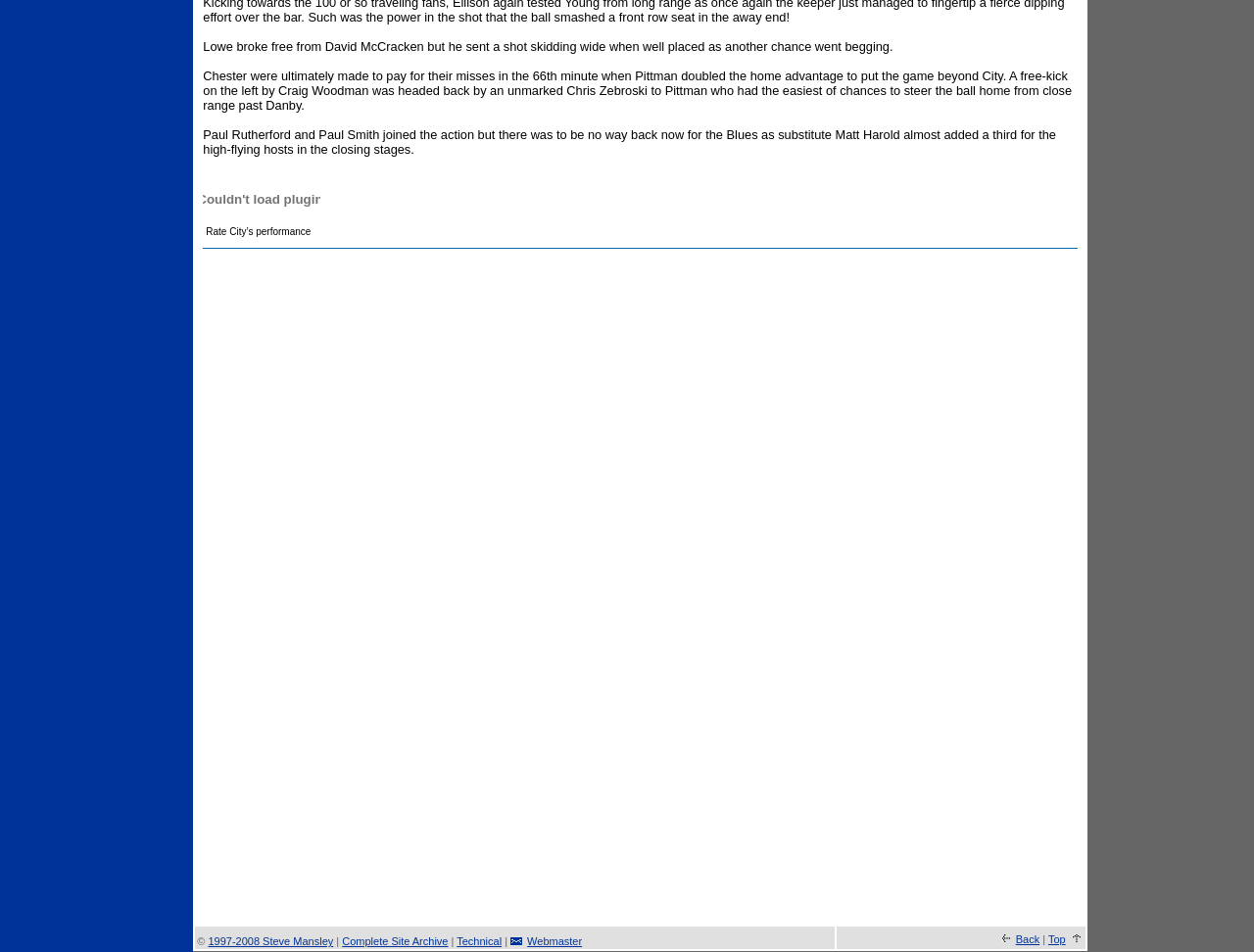What is the name of the team that missed chances?
Please provide a comprehensive answer based on the details in the screenshot.

The text 'Chester were ultimately made to pay for their misses in the 66th minute...' indicates that Chester is the team that missed chances.